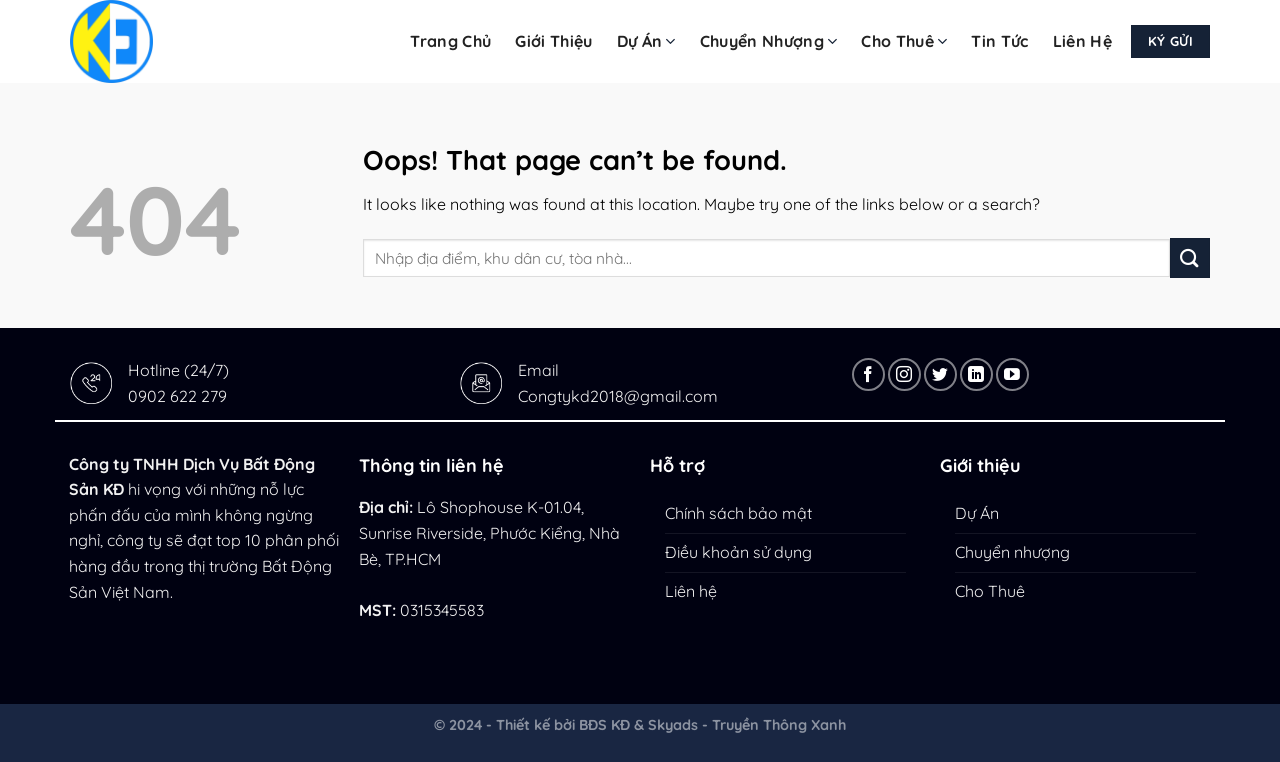Provide the bounding box coordinates, formatted as (top-left x, top-left y, bottom-right x, bottom-right y), with all values being floating point numbers between 0 and 1. Identify the bounding box of the UI element that matches the description: Điều khoản sử dụng

[0.519, 0.701, 0.634, 0.75]